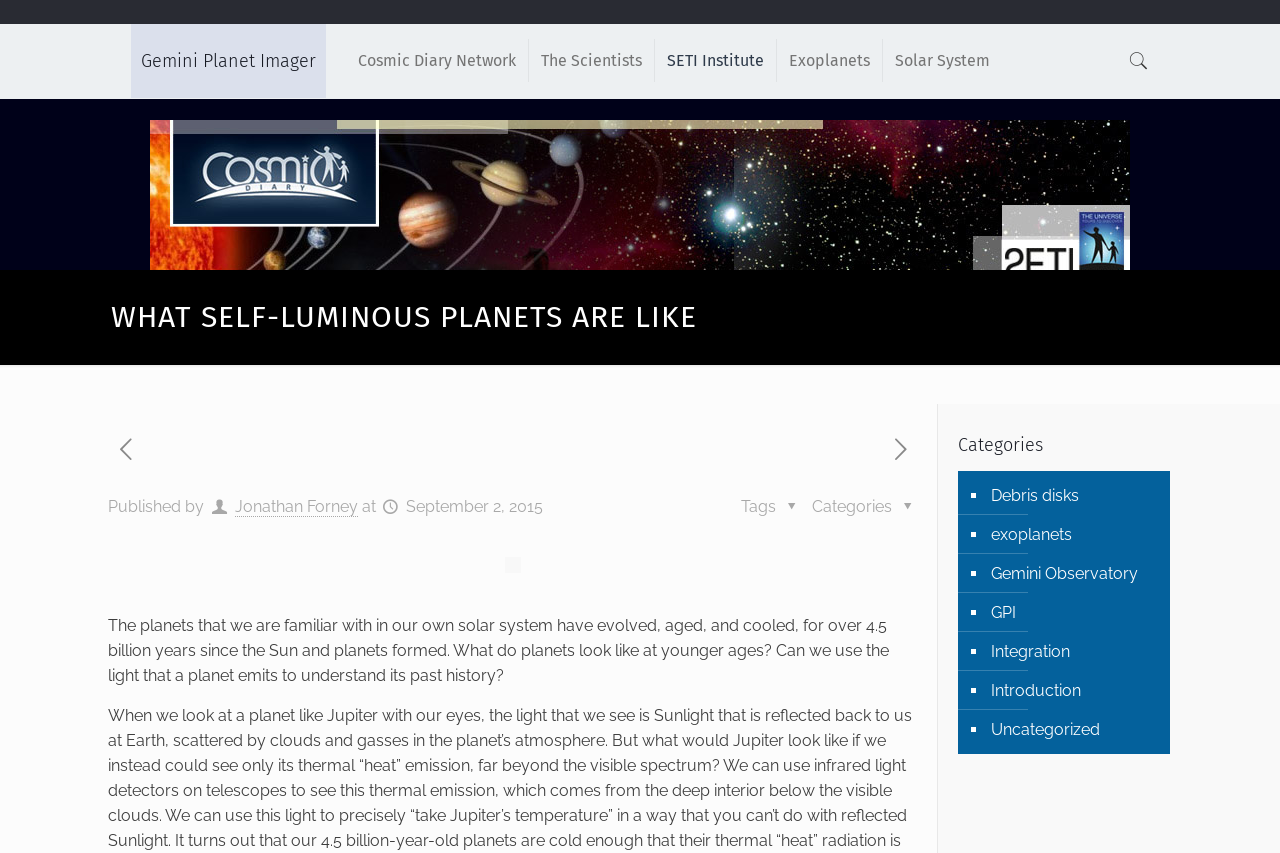What are the categories of the article?
Examine the image and provide an in-depth answer to the question.

The categories of the article can be found in the right sidebar, where they are listed as links with bullet points. There are seven categories in total.